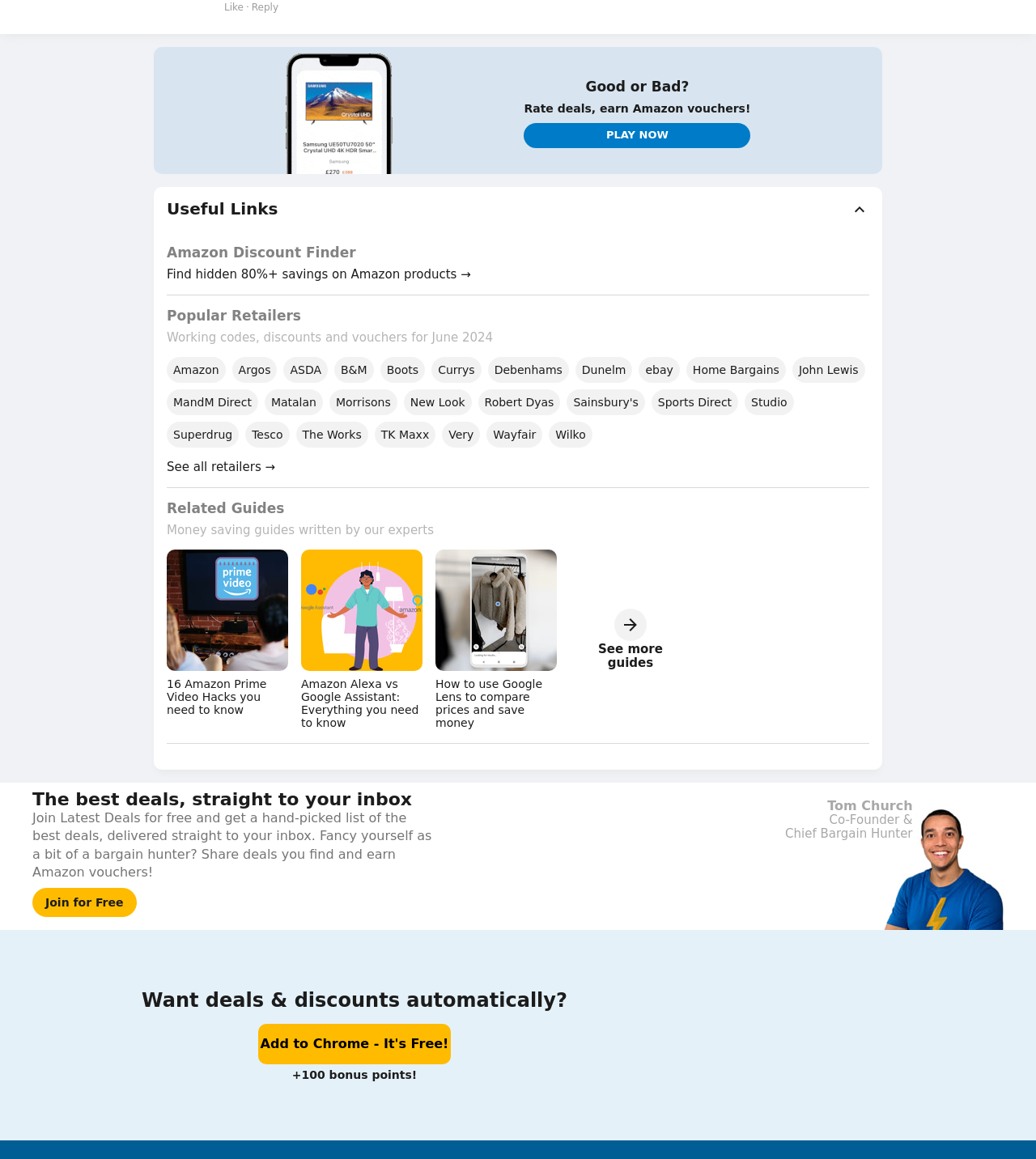What is the theme of the 'Related Guides' section?
Using the picture, provide a one-word or short phrase answer.

Money saving